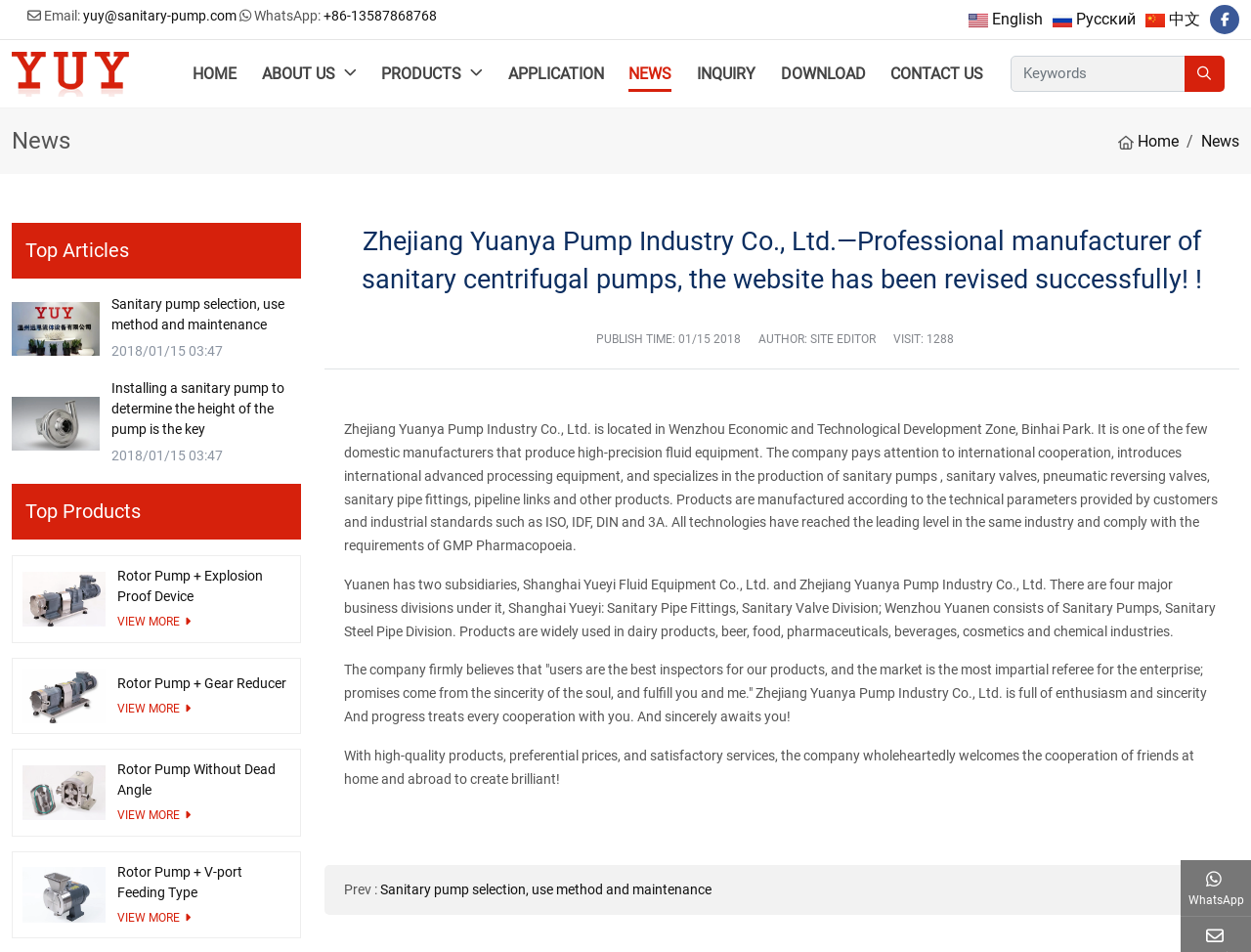Determine the bounding box coordinates for the region that must be clicked to execute the following instruction: "Check top articles".

[0.02, 0.248, 0.103, 0.278]